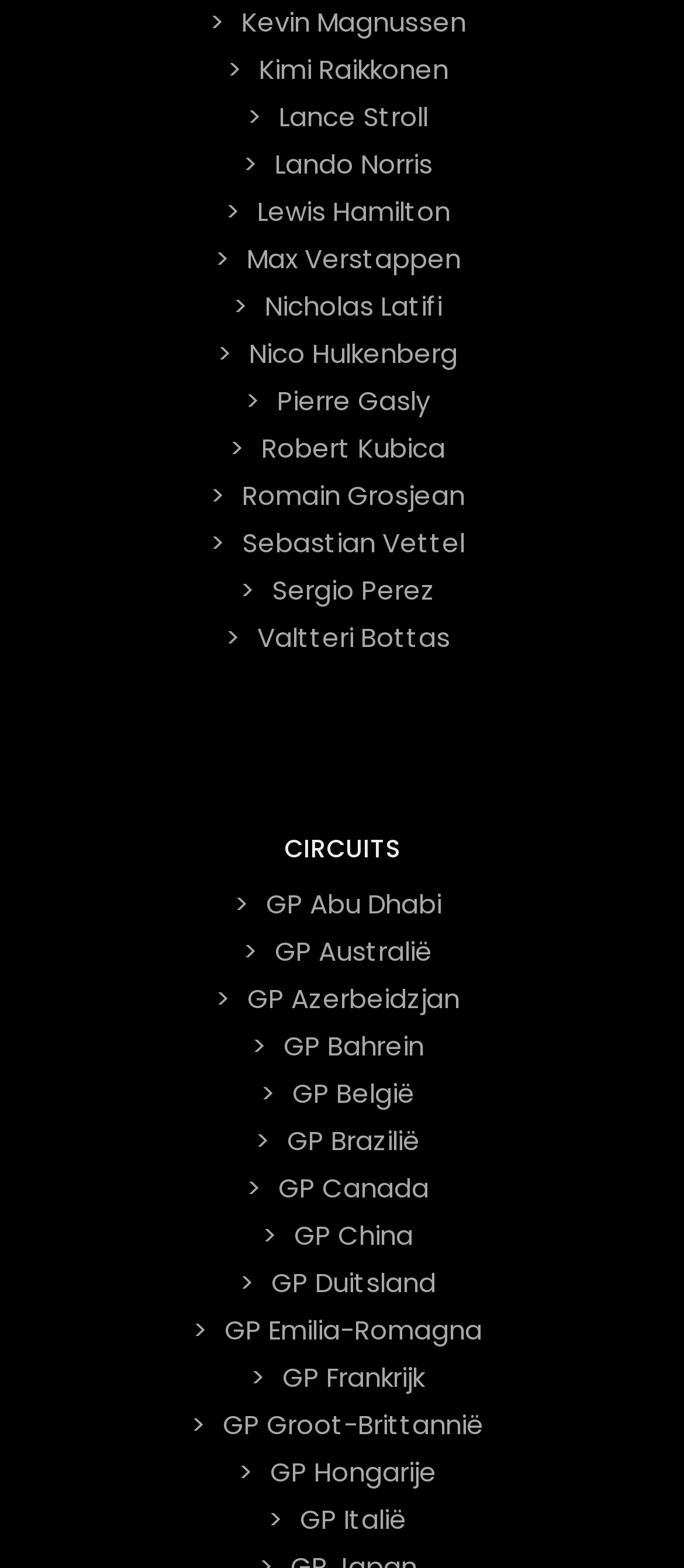Determine the bounding box coordinates of the clickable area required to perform the following instruction: "Check Lewis Hamilton's information". The coordinates should be represented as four float numbers between 0 and 1: [left, top, right, bottom].

[0.363, 0.117, 0.671, 0.152]